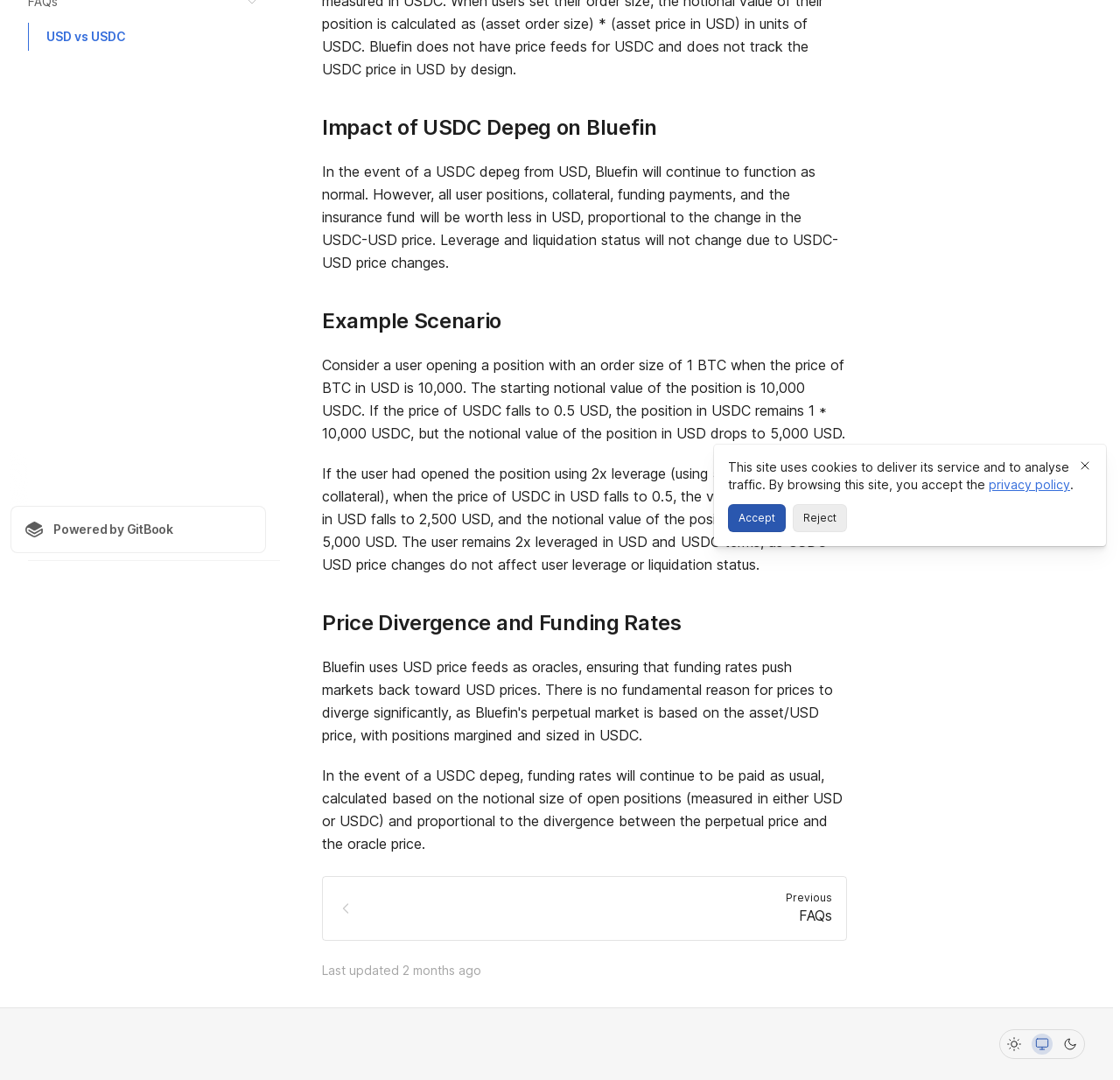Using the provided element description "USD vs USDC", determine the bounding box coordinates of the UI element.

[0.026, 0.021, 0.238, 0.047]